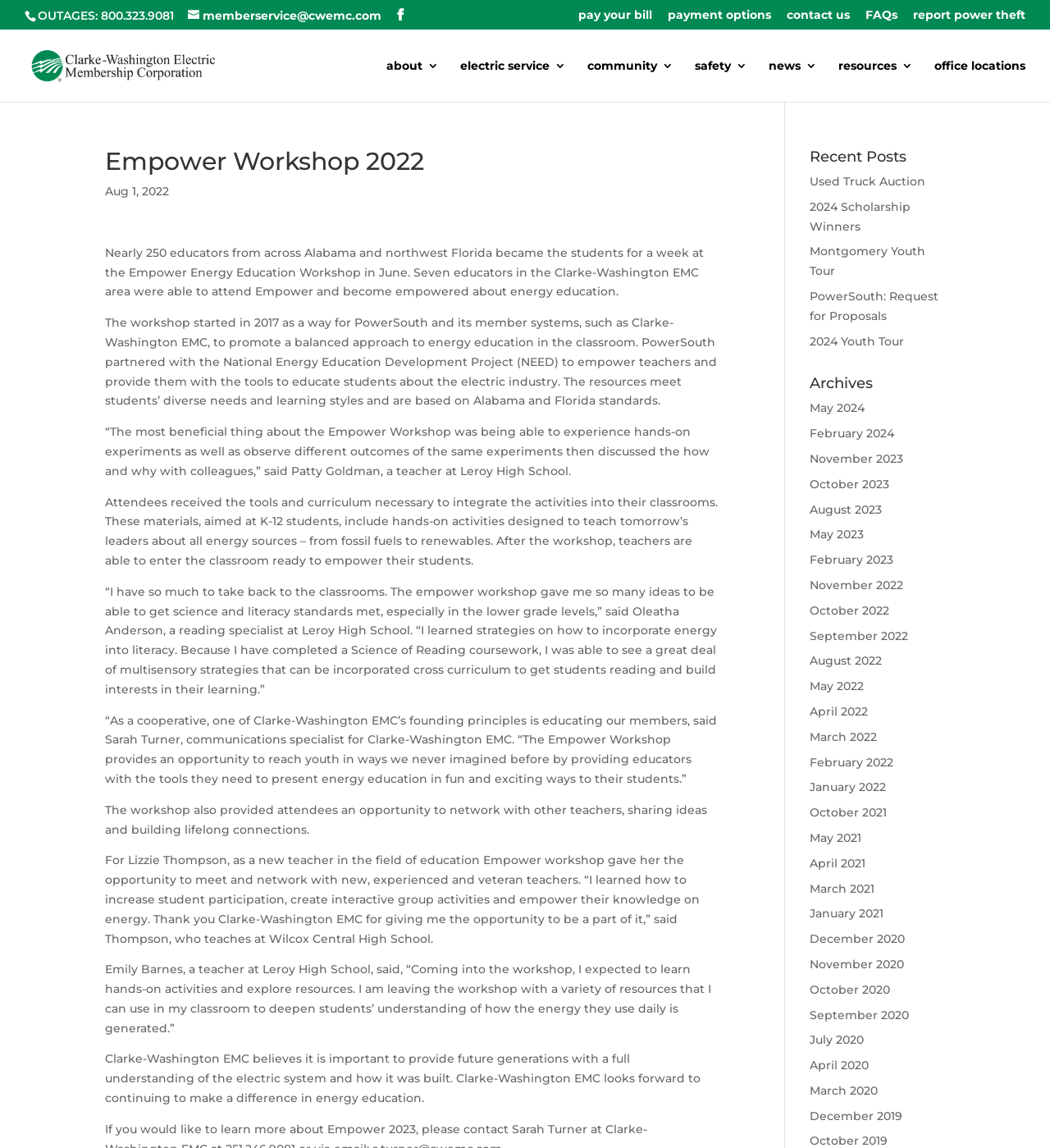Describe the entire webpage, focusing on both content and design.

The webpage is about the Empower Workshop 2022, an energy education workshop organized by Clarke-Washington EMC. At the top of the page, there is a header section with a title "Empower Workshop 2022" and a search box on the right side. Below the header, there is a section with a brief description of the workshop, including the date "Aug 1, 2022" and a paragraph of text about the workshop's purpose and activities.

On the top-right side of the page, there are several links, including "OUTAGES: 800.323.9081", "memberservice@cwemc.com", and "pay your bill", among others. These links are arranged horizontally and are likely part of the website's navigation menu.

Below the workshop description, there are several paragraphs of text about the workshop, including quotes from teachers who attended the workshop. These paragraphs are arranged vertically and take up most of the page's content area.

On the right side of the page, there are two sections: "Recent Posts" and "Archives". The "Recent Posts" section lists several links to recent news articles or blog posts, including "Used Truck Auction" and "2024 Scholarship Winners". The "Archives" section lists links to older news articles or blog posts, organized by month and year, from May 2024 to December 2019.

At the bottom of the page, there is a footer section with several links, including "about", "electric service", "community", and "office locations", among others. These links are arranged horizontally and are likely part of the website's navigation menu.